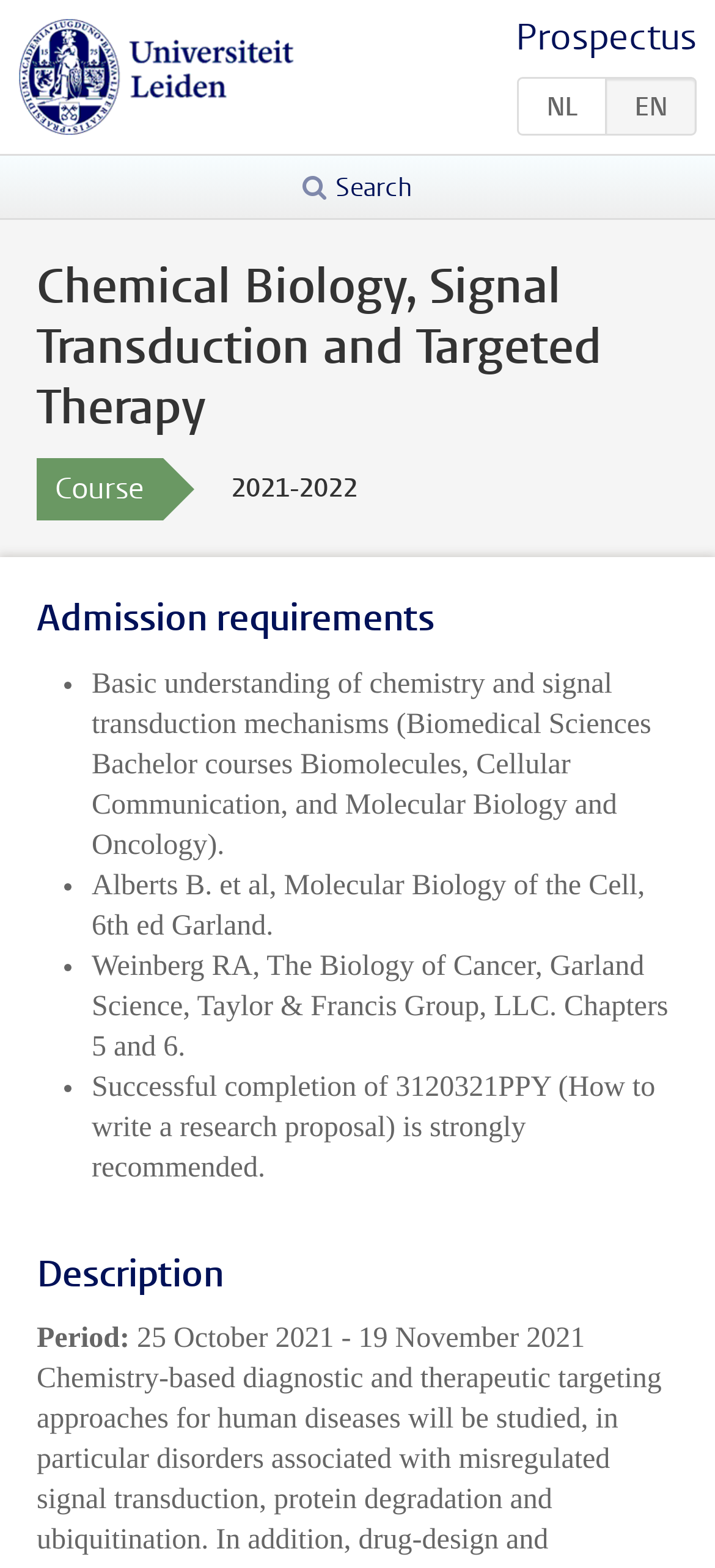Create a detailed narrative describing the layout and content of the webpage.

The webpage is about the prospectus for the course "Chemical Biology, Signal Transduction and Targeted Therapy" at Universiteit Leiden for the 2021-2022 academic year. 

At the top left, there is a link to the university's homepage, accompanied by the university's logo. On the top right, there are links to switch between the Dutch and English versions of the prospectus, with the current language indicated by an abbreviation ("NL" for Dutch or "EN" for English).

Below the language selection, there is a search button. The main content of the page is divided into sections, starting with a heading that displays the course title. 

Under the course title, there are two lines of text: "Course" and "2021-2022", indicating the course type and academic year. 

The next section is about admission requirements, marked by a heading. This section consists of a list of four bullet points, each describing a specific requirement, such as a basic understanding of chemistry and signal transduction mechanisms, and recommended reading materials.

Following the admission requirements, there is another section marked by a heading, titled "Description". This section contains a single line of text, "Period:", followed by the specific dates "25 October 2021 - 19 November 2021".